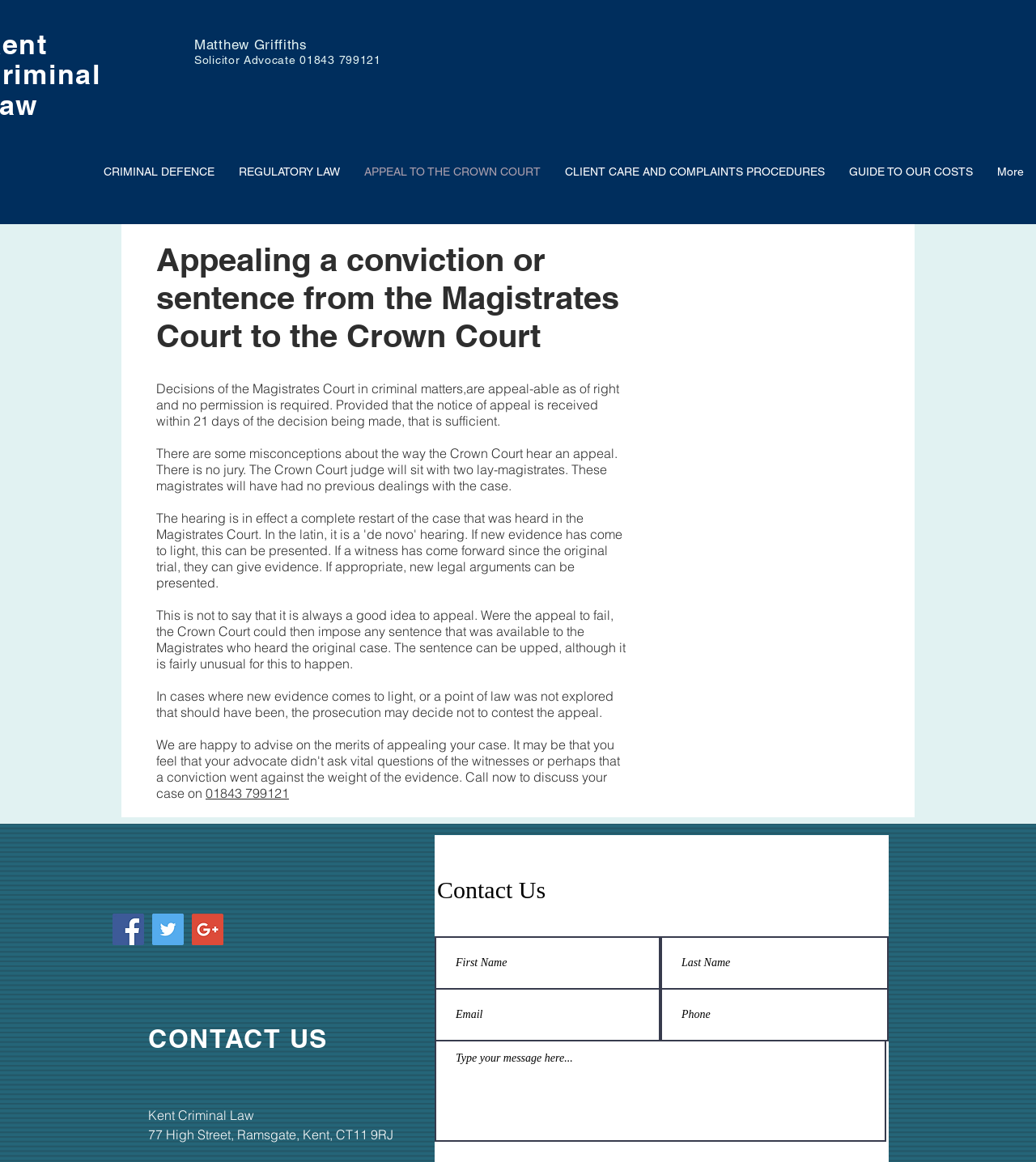Summarize the webpage with a detailed and informative caption.

The webpage is about appealing to the Crown Court, specifically providing information on the process and considerations for appealing a conviction or sentence from the Magistrates Court. 

At the top of the page, there is a navigation menu with links to different sections of the website, including "CRIMINAL DEFENCE", "REGULATORY LAW", "APPEAL TO THE CROWN COURT", "CLIENT CARE AND COMPLAINTS PROCEDURES", and "GUIDE TO OUR COSTS". 

Below the navigation menu, there is a main section that contains the content of the webpage. The main section is divided into several parts. The first part has a heading that explains the appeal process, followed by three paragraphs of text that provide more details on the process, including the fact that there is no jury in the Crown Court and that the sentence can be increased if the appeal fails. 

There is also a link to contact the law firm, with a phone number "01843 799121" displayed prominently. 

In the bottom left corner of the page, there is a social media bar with links to Facebook, Twitter, and Google+. 

On the right side of the page, there is a contact section with a heading "CONTACT US" and the law firm's address "77 High Street, Ramsgate, Kent, CT11 9RJ" displayed. There is also a contact form with fields for first name, last name, email, phone, and a message.